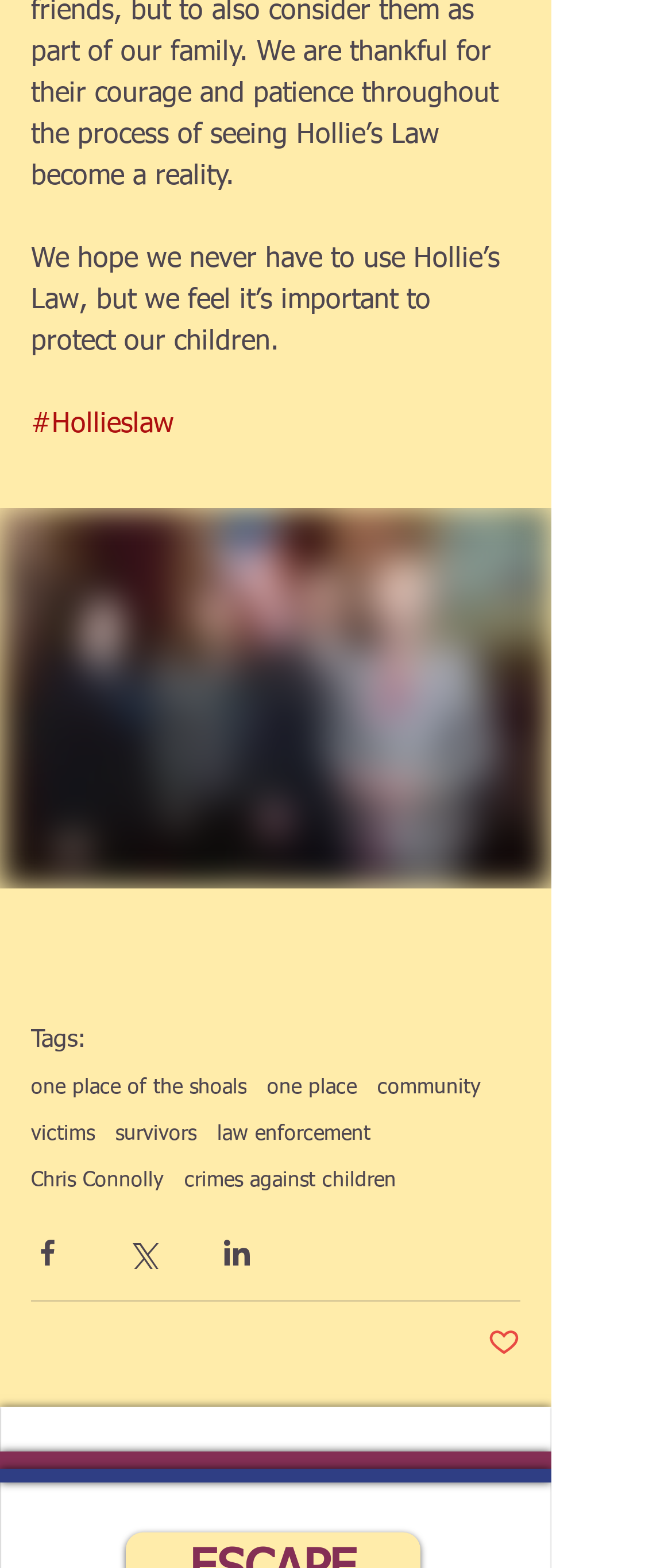Please provide a comprehensive response to the question below by analyzing the image: 
What is the first tag mentioned?

The first tag mentioned is 'one place of the shoals' which is found in the link element with the text 'one place of the shoals'.